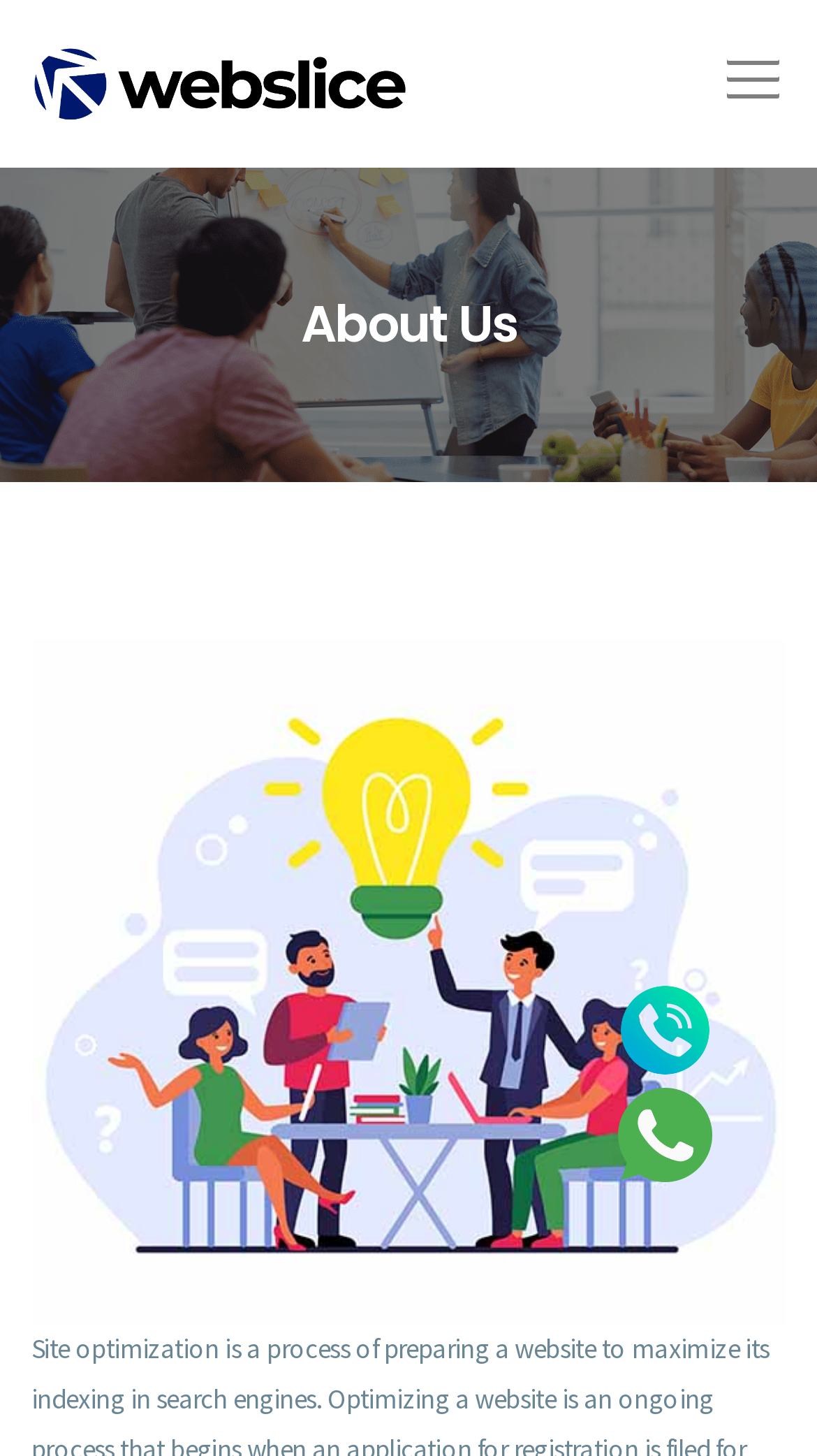How many contact methods are provided?
Answer the question with a single word or phrase derived from the image.

2